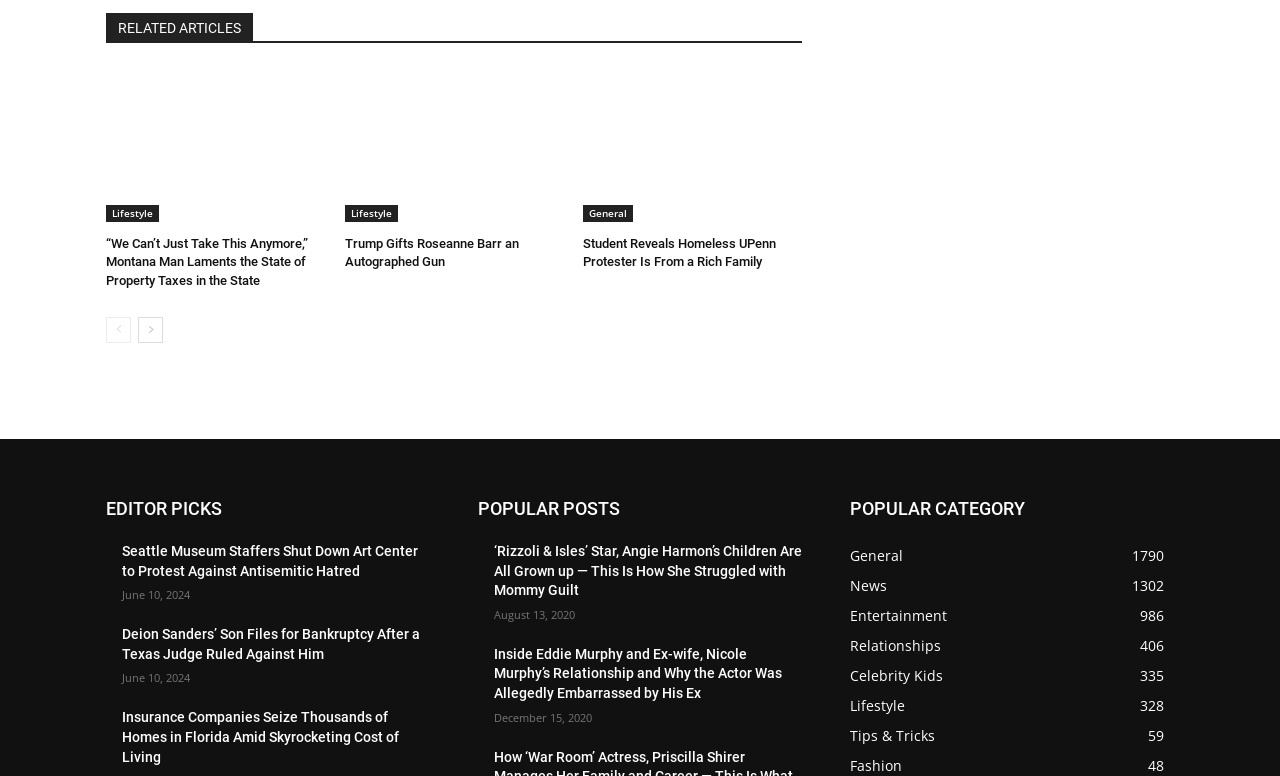Provide your answer in a single word or phrase: 
How many articles are listed under 'EDITOR PICKS'?

3